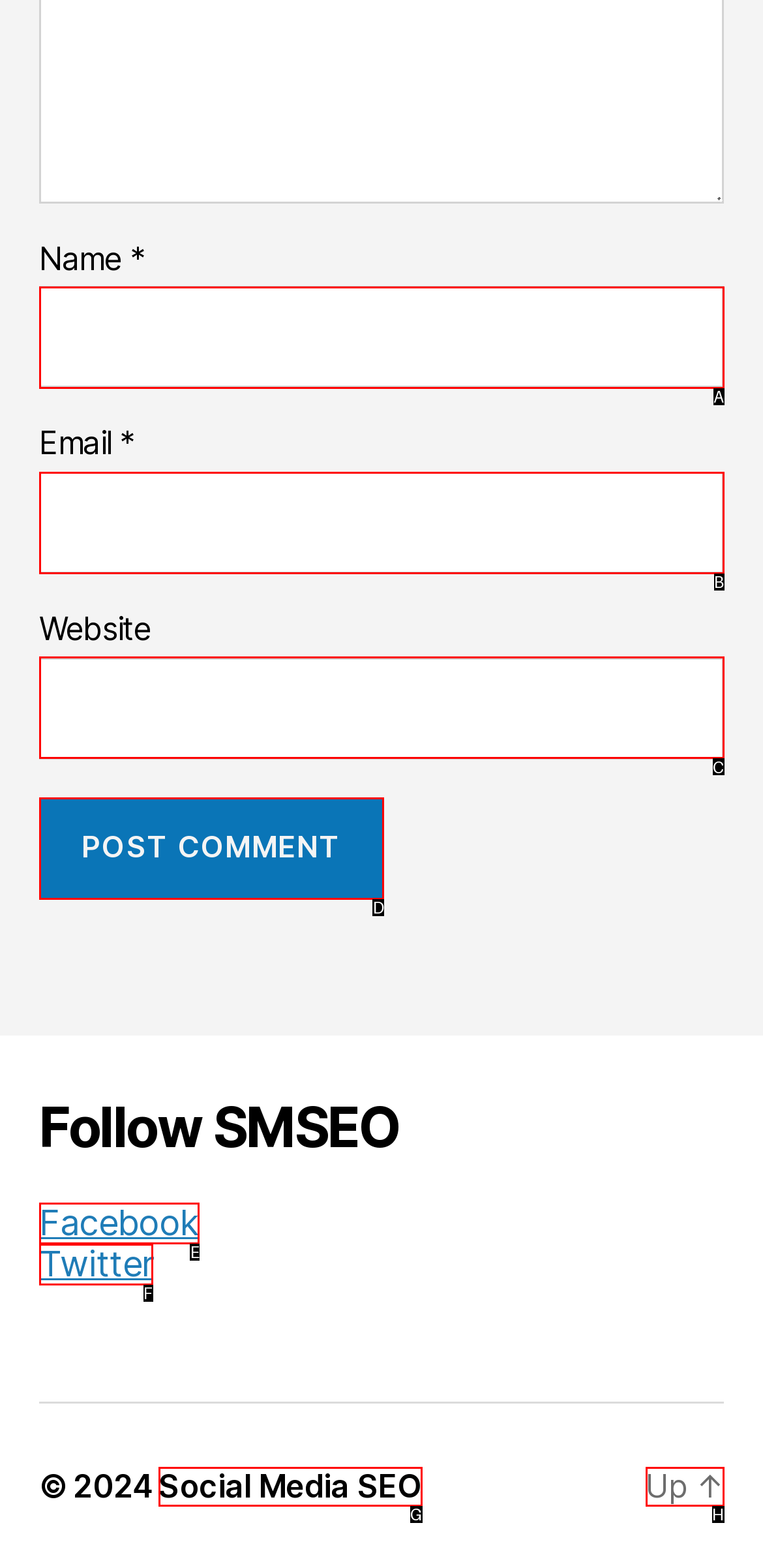Based on the description Facebook, identify the most suitable HTML element from the options. Provide your answer as the corresponding letter.

E